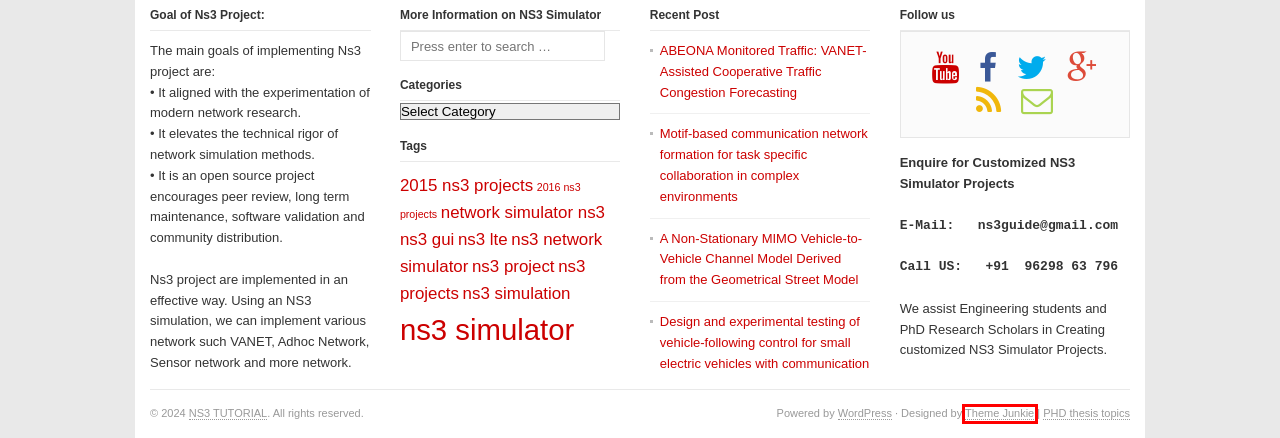Examine the screenshot of the webpage, which includes a red bounding box around an element. Choose the best matching webpage description for the page that will be displayed after clicking the element inside the red bounding box. Here are the candidates:
A. M.Tech Projects in Communication Engineering - NS3 TUTORIAL
B. ns3 lte Archives | NS3 TUTORIAL
C. Theme Junkie - Design Inspiration & Free WordPress Themes
D. Home - PHD PRIME
E. M.Tech Network Simulation 3 Projects - NS3 TUTORIAL
F. ns3 simulation Archives | NS3 TUTORIAL
G. ns3 project Archives | NS3 TUTORIAL
H. Blog Tool, Publishing Platform, and CMS – WordPress.org

C